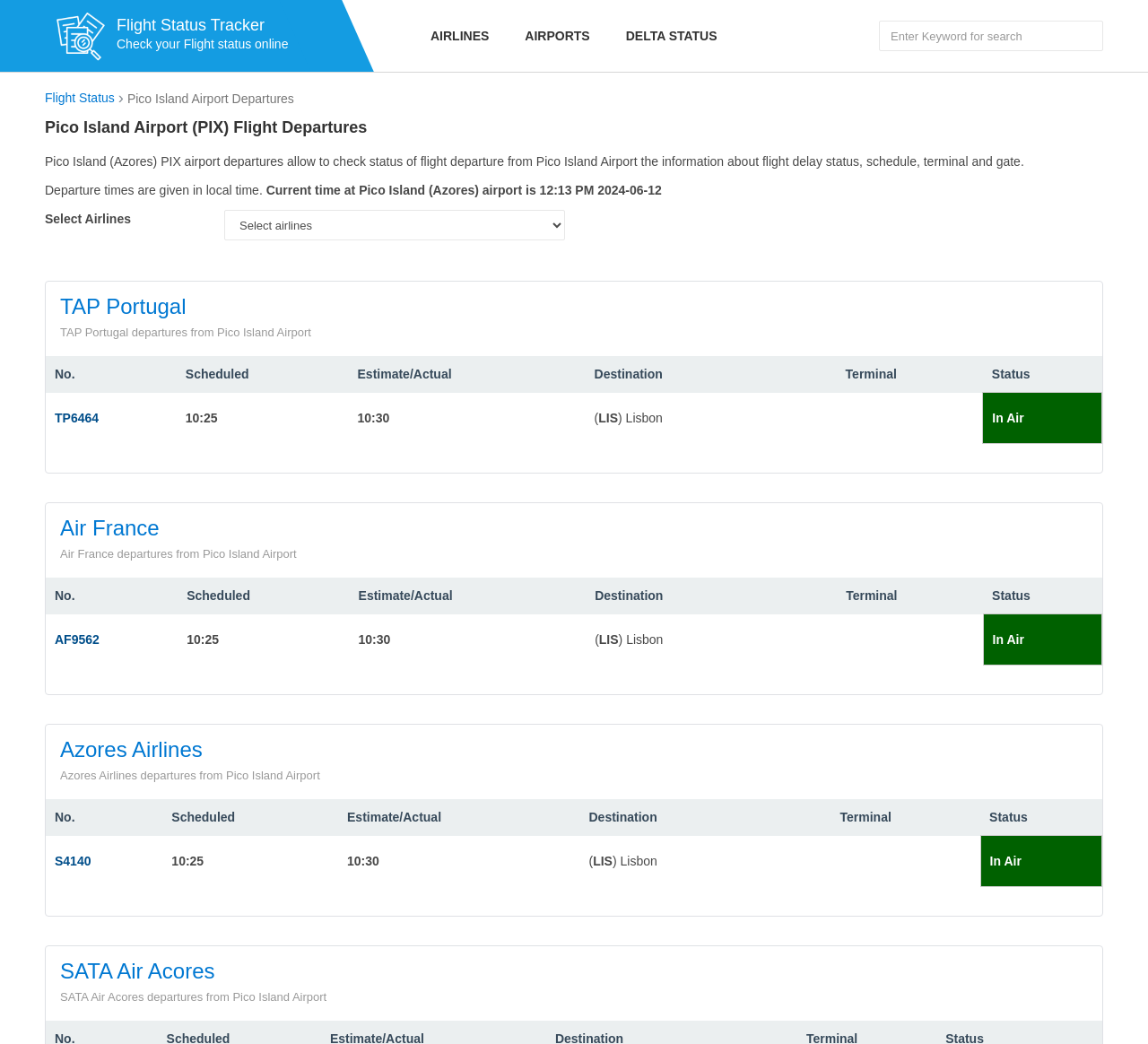Find the bounding box coordinates of the element to click in order to complete the given instruction: "Check flight status of S4140."

[0.048, 0.818, 0.079, 0.832]